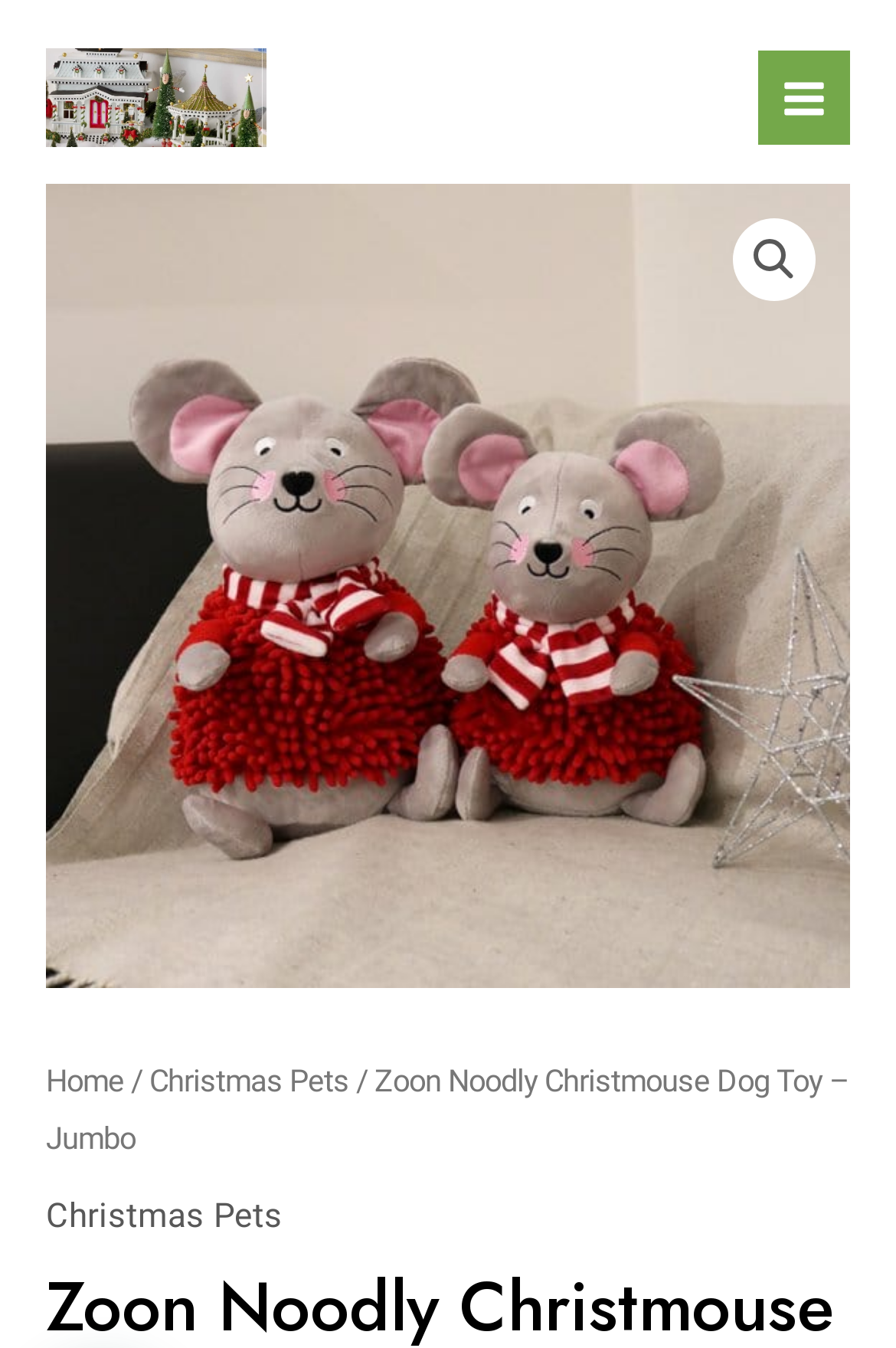Bounding box coordinates are specified in the format (top-left x, top-left y, bottom-right x, bottom-right y). All values are floating point numbers bounded between 0 and 1. Please provide the bounding box coordinate of the region this sentence describes: https://www.enagic.com/?c=contact

None